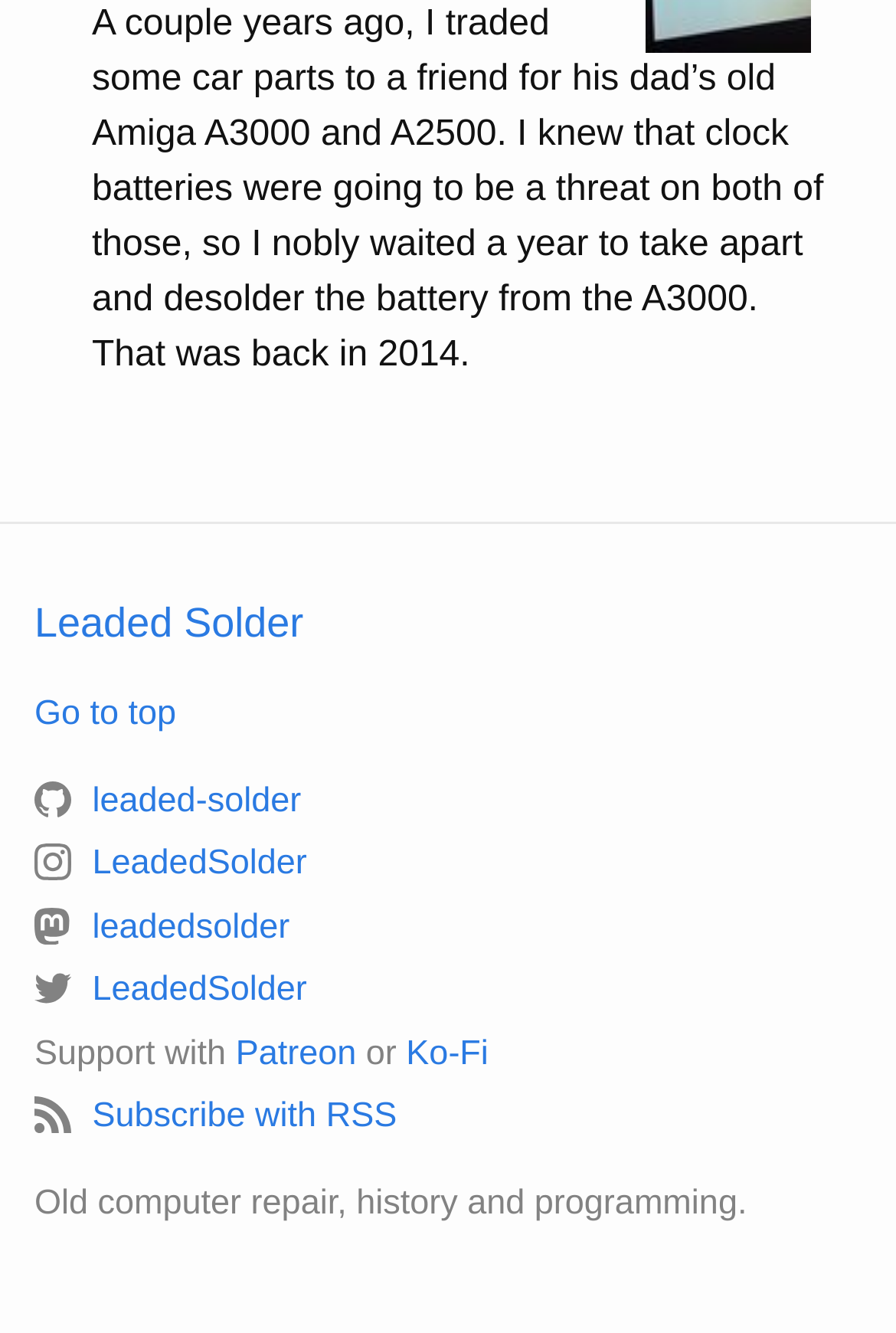What is the topic of the first paragraph?
Respond to the question with a single word or phrase according to the image.

Amiga A3000 and A2500